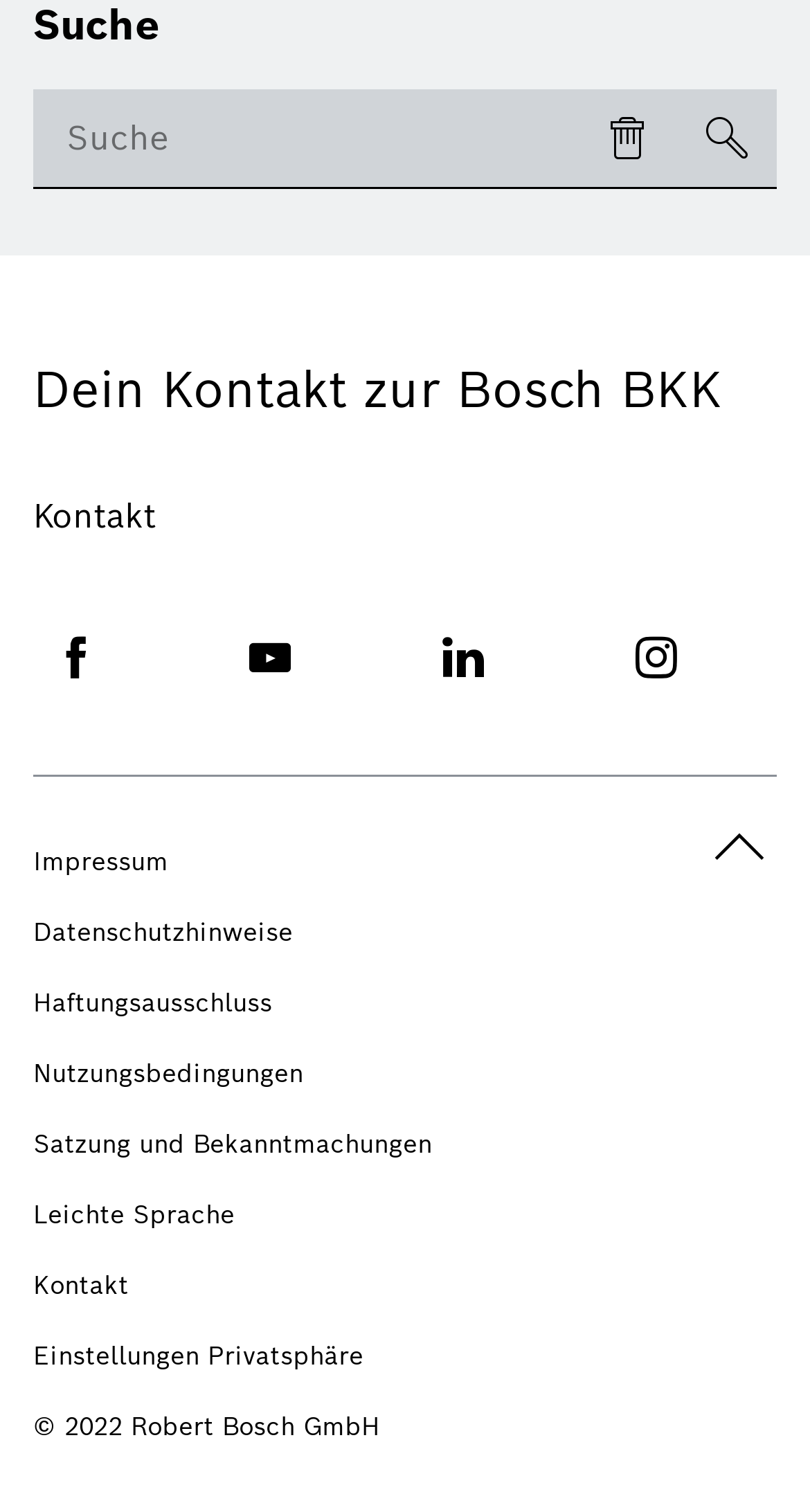Can you show the bounding box coordinates of the region to click on to complete the task described in the instruction: "go to Kontakt"?

[0.041, 0.325, 0.192, 0.358]